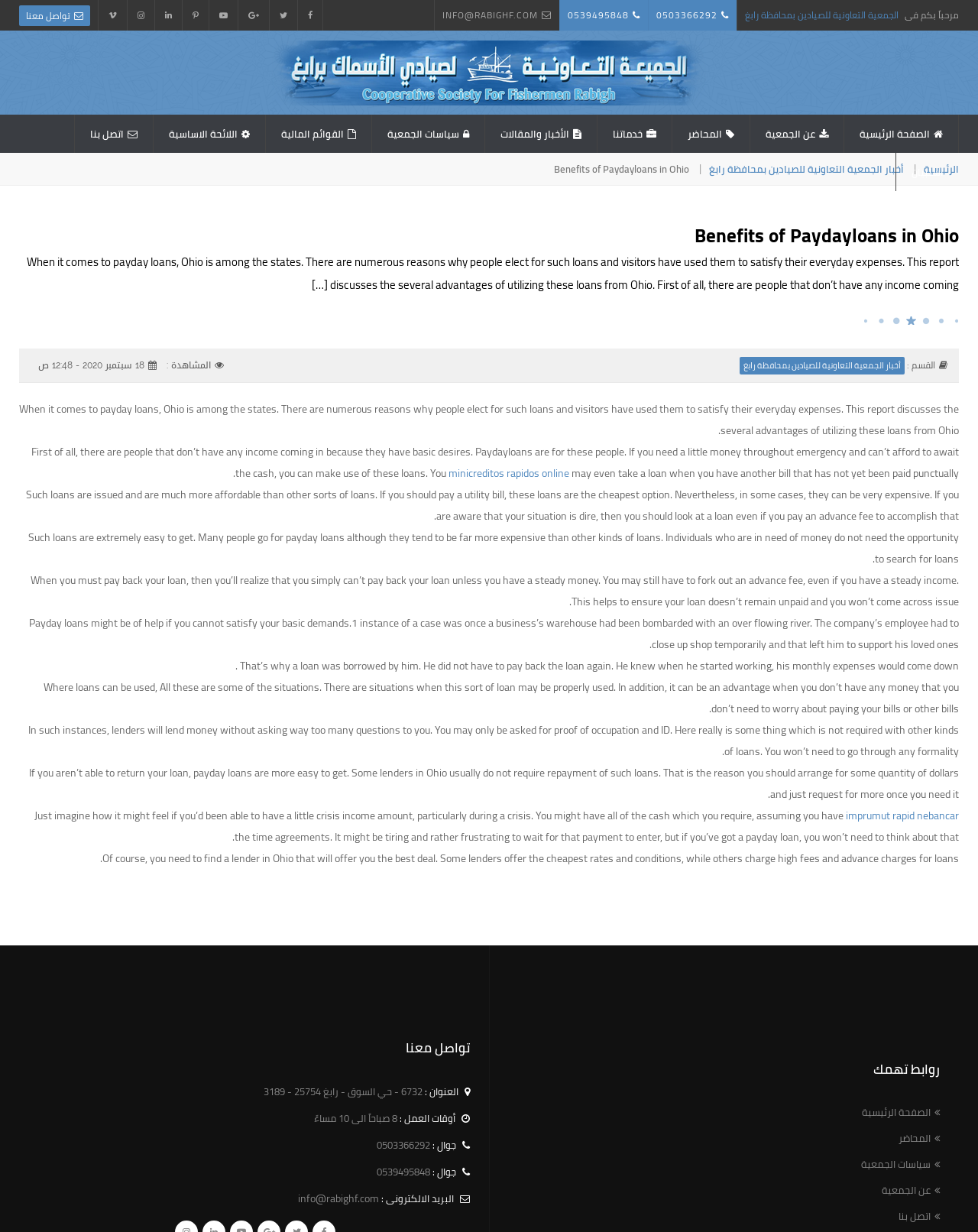Determine the bounding box coordinates of the clickable region to carry out the instruction: "call the phone number 0503366292".

[0.662, 0.0, 0.753, 0.025]